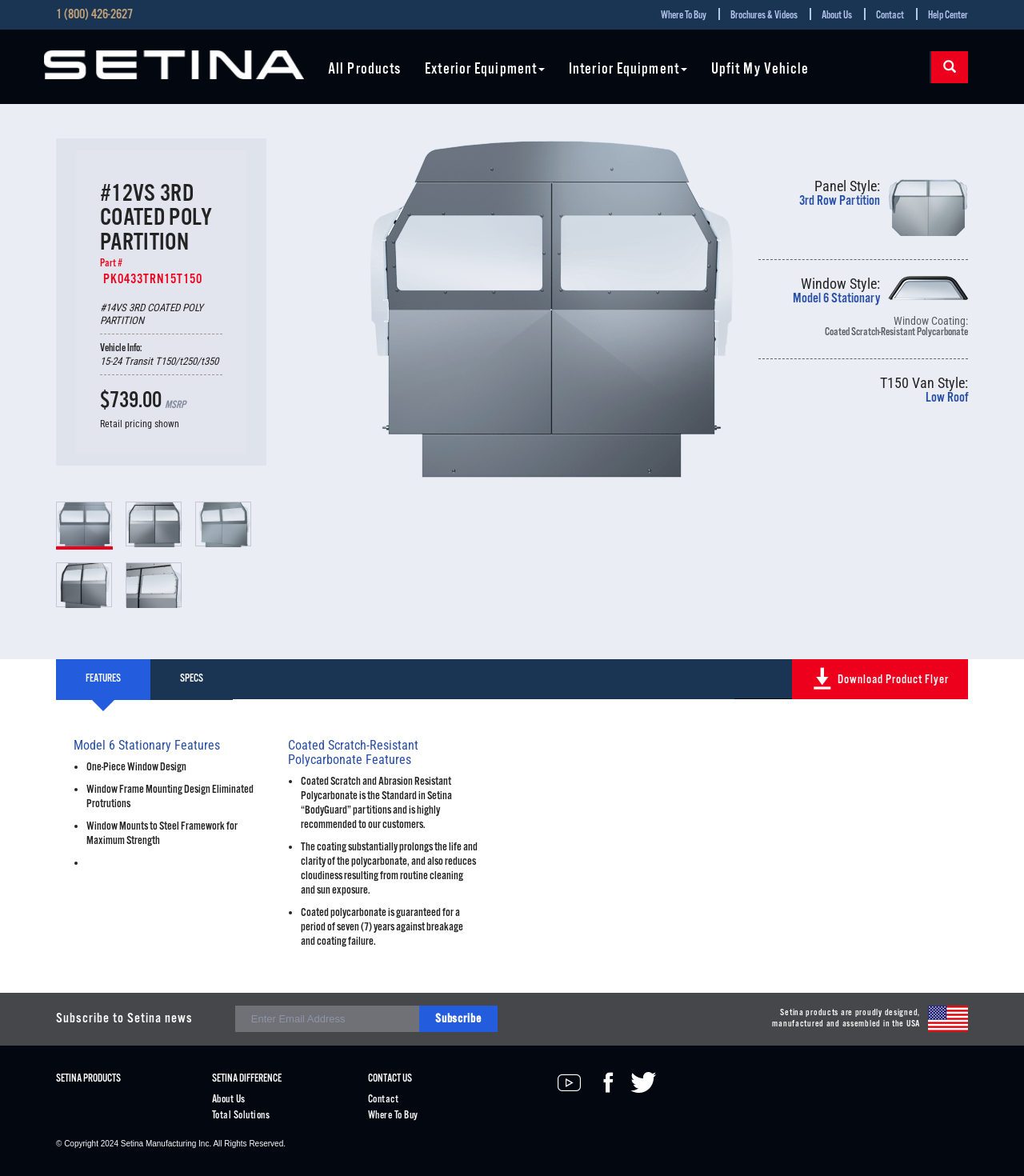Identify the bounding box coordinates of the clickable region necessary to fulfill the following instruction: "Check out WordPress.tv". The bounding box coordinates should be four float numbers between 0 and 1, i.e., [left, top, right, bottom].

None